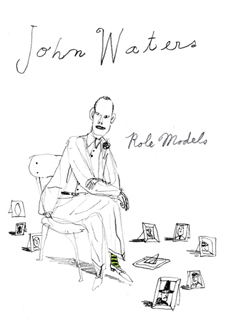What is the style of the font used for 'John Waters'?
Refer to the image and give a detailed response to the question.

The text 'John Waters' is inscribed in an artistic, flowing script, which adds a touch of elegance and sophistication to the overall design, reflecting John Waters' unique personality and style.